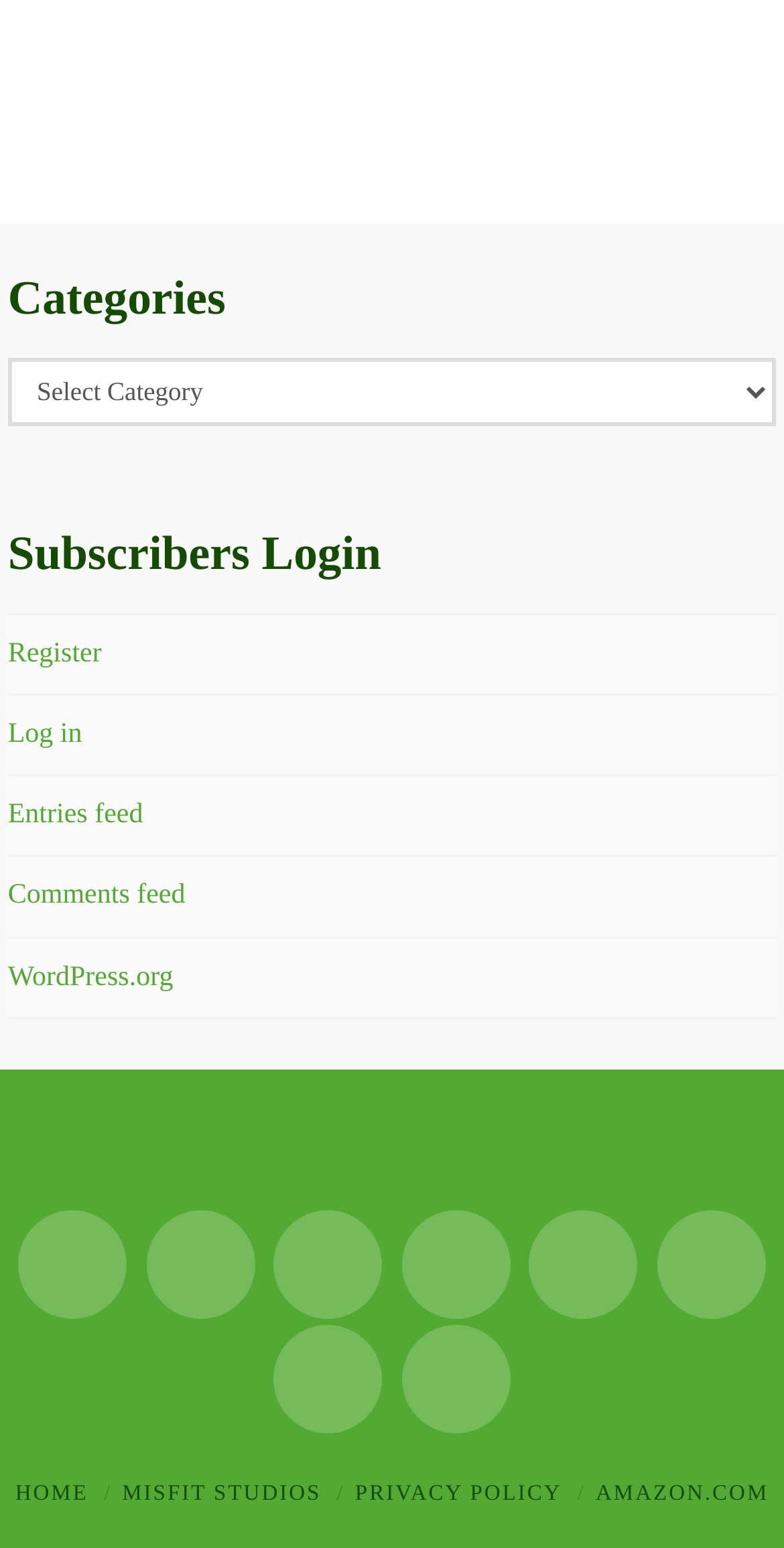Using the webpage screenshot, find the UI element described by title="Pinterest". Provide the bounding box coordinates in the format (top-left x, top-left y, bottom-right x, bottom-right y), ensuring all values are floating point numbers between 0 and 1.

[0.675, 0.782, 0.814, 0.852]